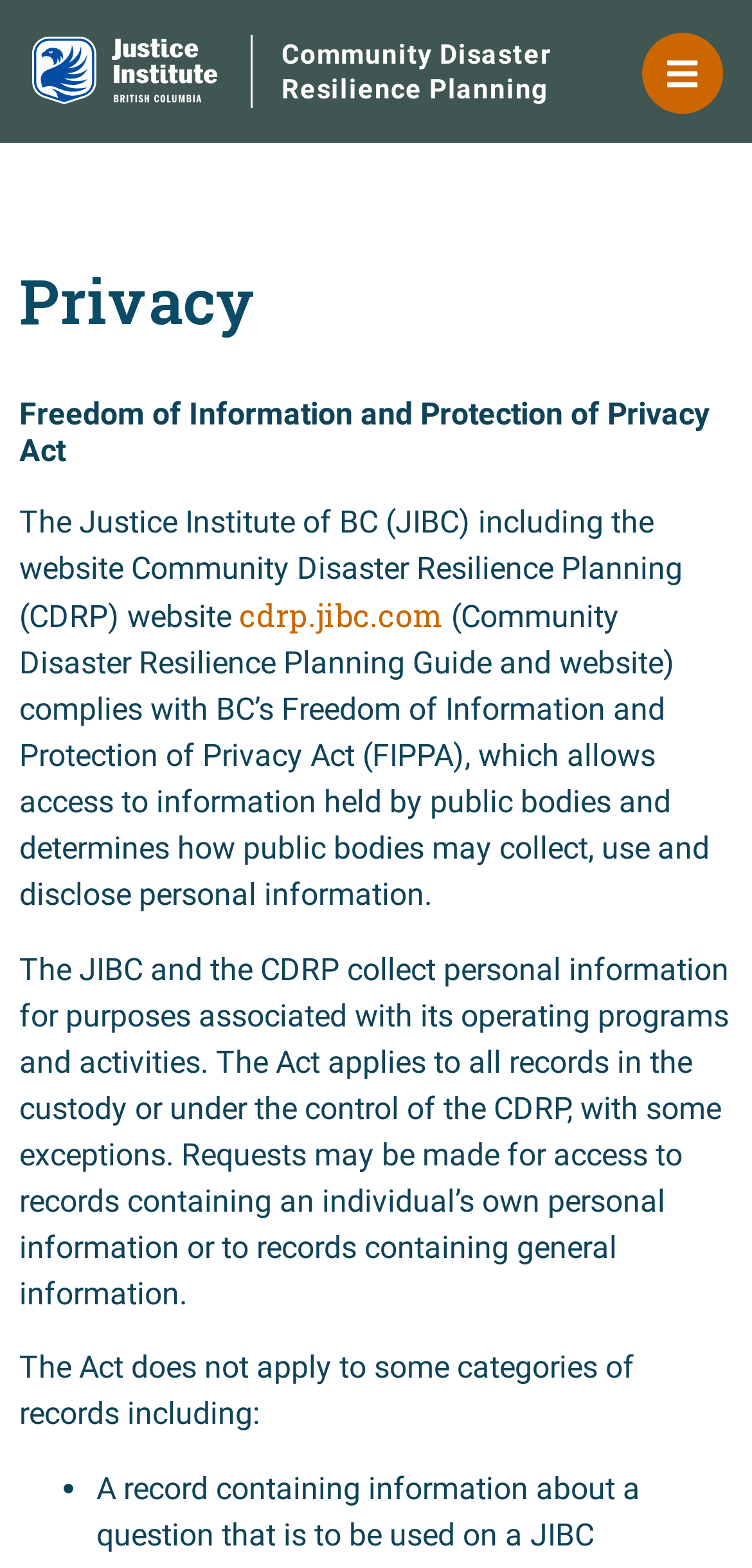Find the bounding box of the element with the following description: "Search". The coordinates must be four float numbers between 0 and 1, formatted as [left, top, right, bottom].

[0.615, 0.079, 1.0, 0.14]